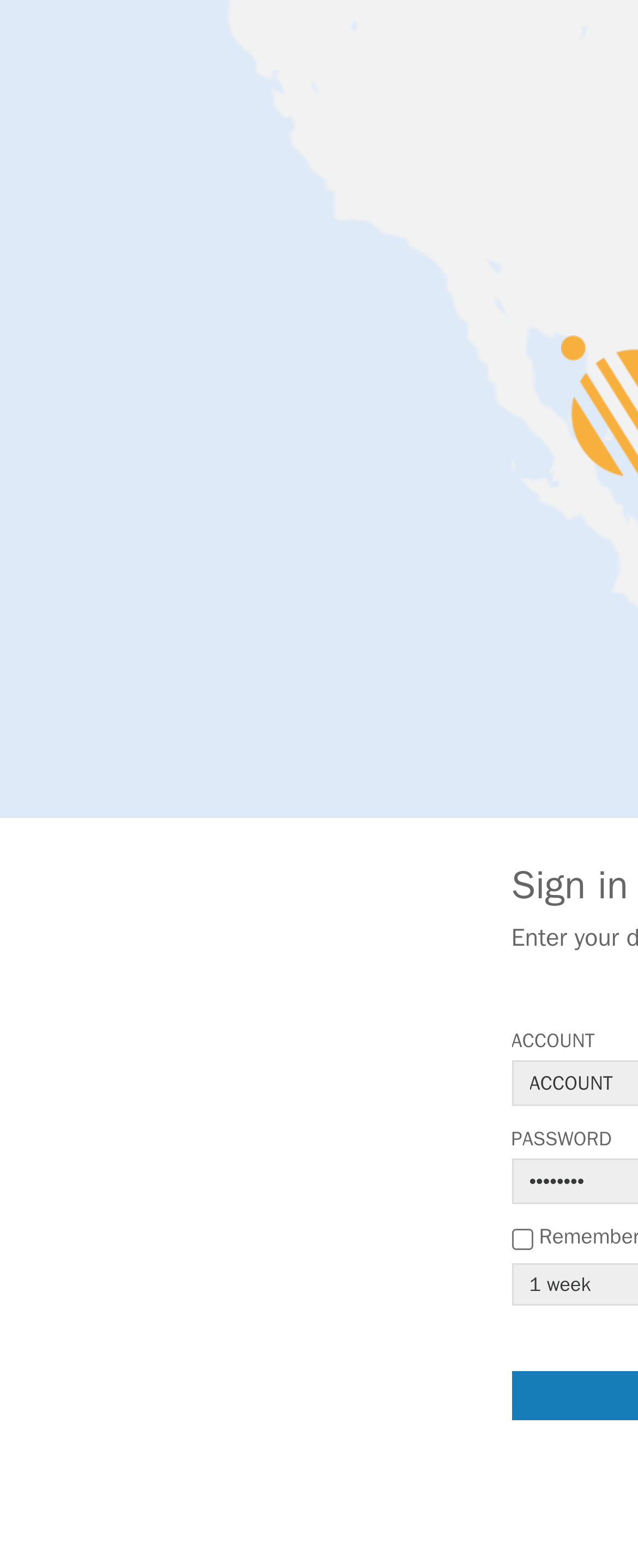Can you find the bounding box coordinates for the UI element given this description: "parent_node: Remember Me name="isRemember""? Provide the coordinates as four float numbers between 0 and 1: [left, top, right, bottom].

[0.801, 0.784, 0.835, 0.797]